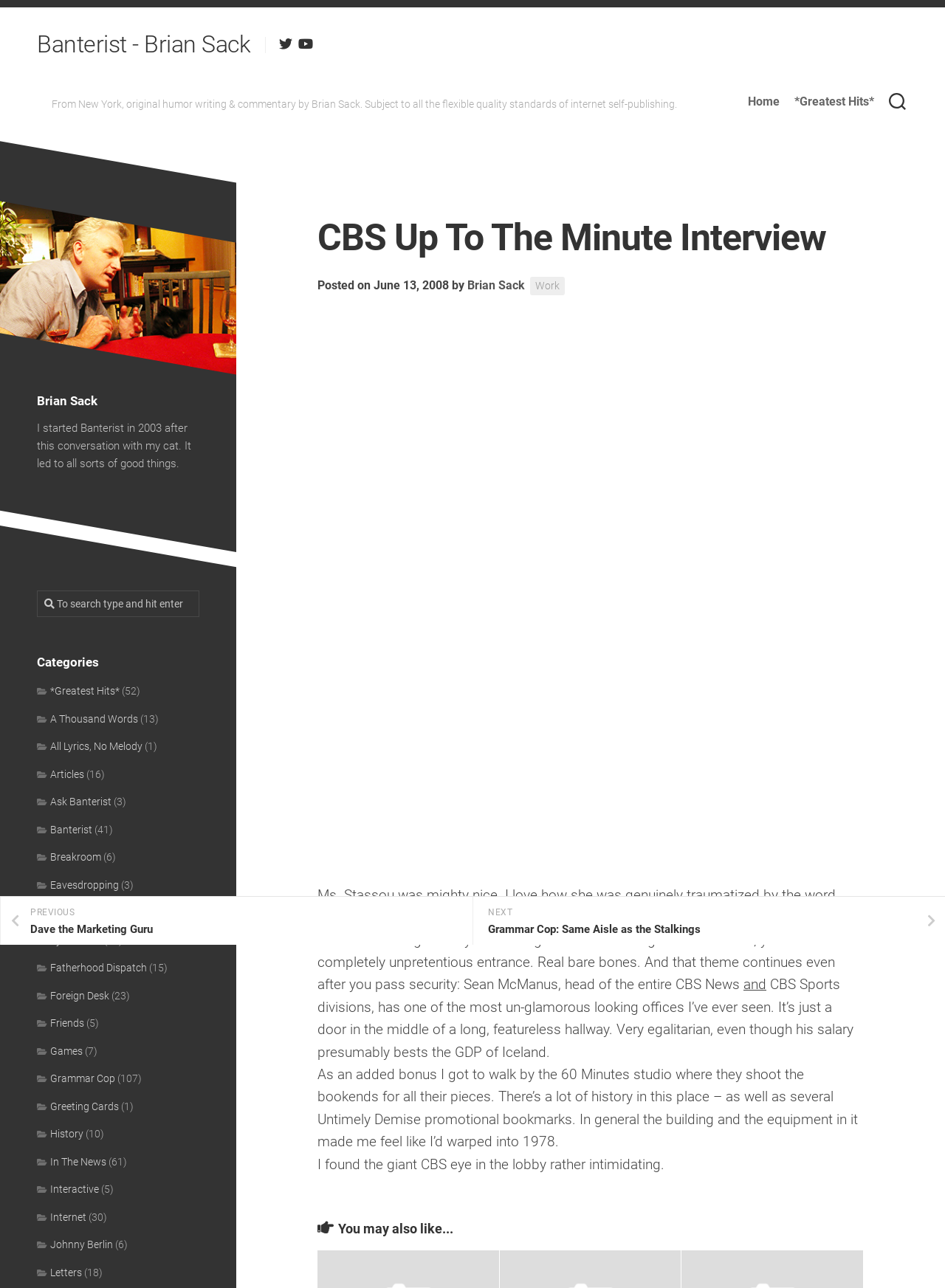Identify the text that serves as the heading for the webpage and generate it.

CBS Up To The Minute Interview